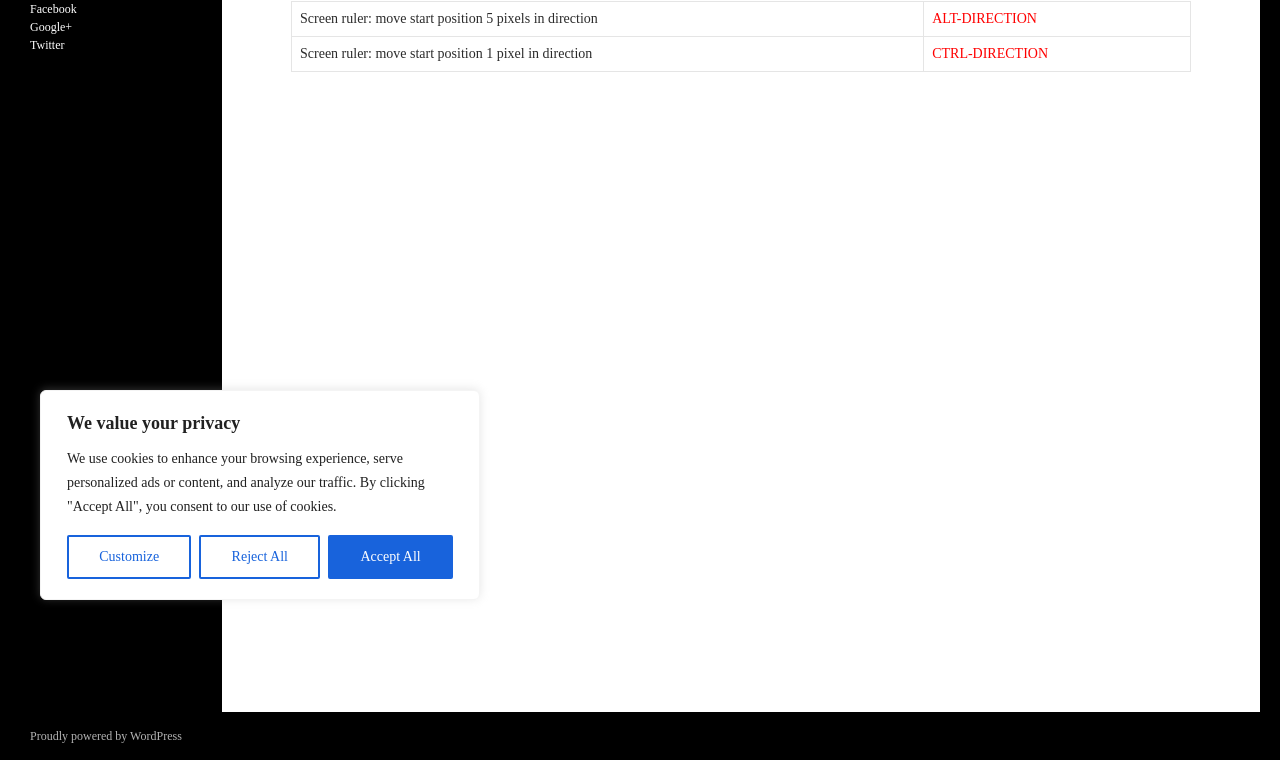Please locate the UI element described by "Google+" and provide its bounding box coordinates.

[0.023, 0.027, 0.056, 0.045]